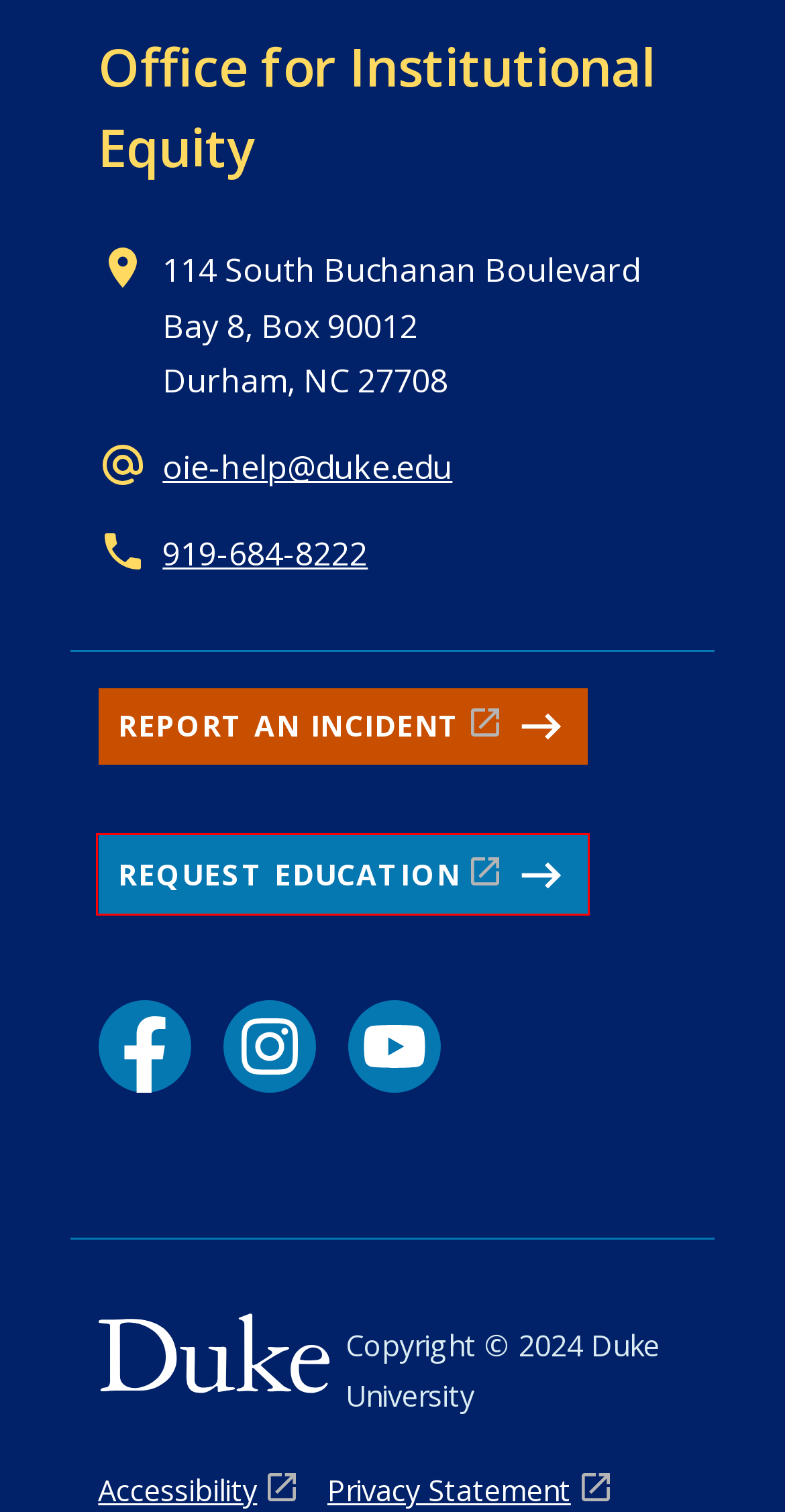Observe the screenshot of a webpage with a red bounding box highlighting an element. Choose the webpage description that accurately reflects the new page after the element within the bounding box is clicked. Here are the candidates:
A. Home | Disability Management System
B. Duke University
C. Duke Accessibility
D. Duke University Privacy Statement | Office of Audit, Risk and Compliance
E. Duke Student Affairs
F. Educational Request Form | Office for Institutional Equity - Advocate GME
G. Duke Centennial - Celebrating the past, inspiring the present and looking toward the future
H. Public Incident Report | Office for Institutional Equity - Advocate GME

F